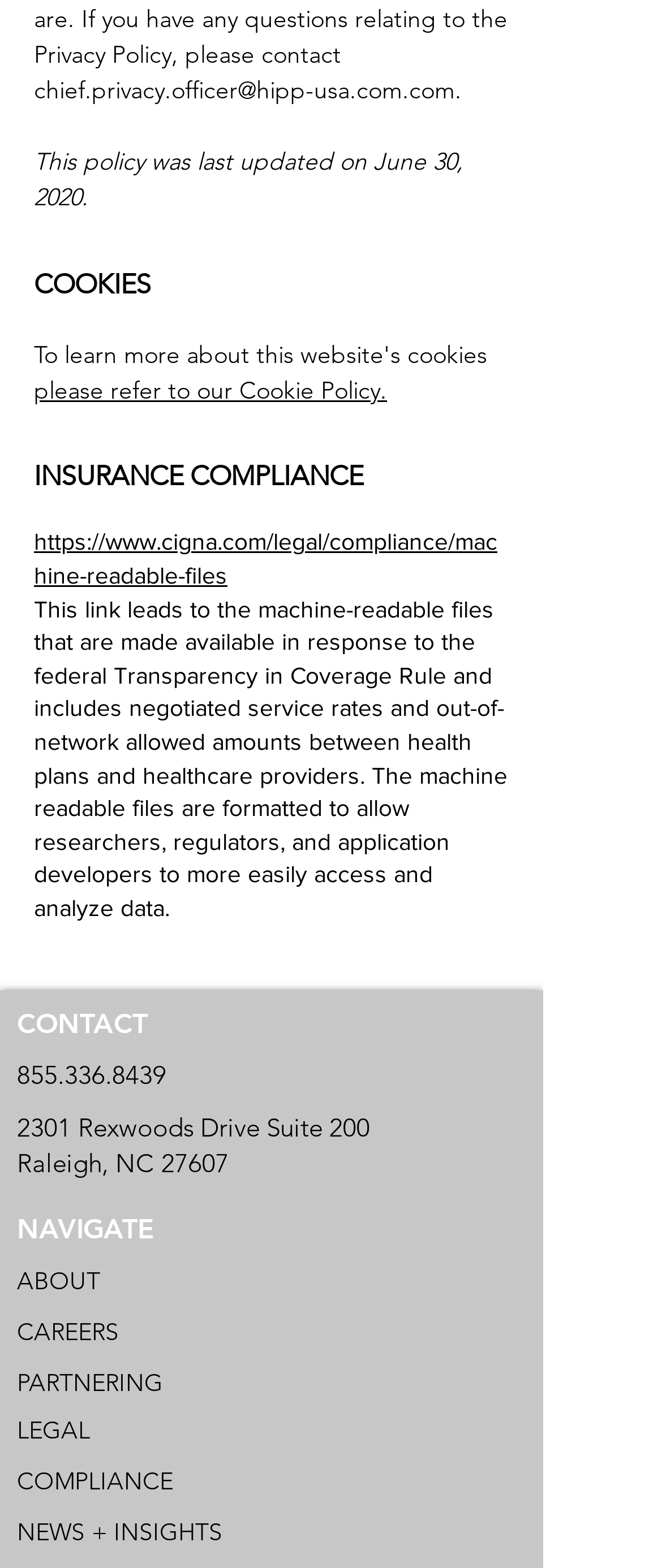What is the address of the office?
Analyze the image and deliver a detailed answer to the question.

I found the address by reading the static text elements that say '2301 Rexwoods Drive Suite 200' and 'Raleigh, NC 27607' which are located in the 'CONTACT' section of the webpage.